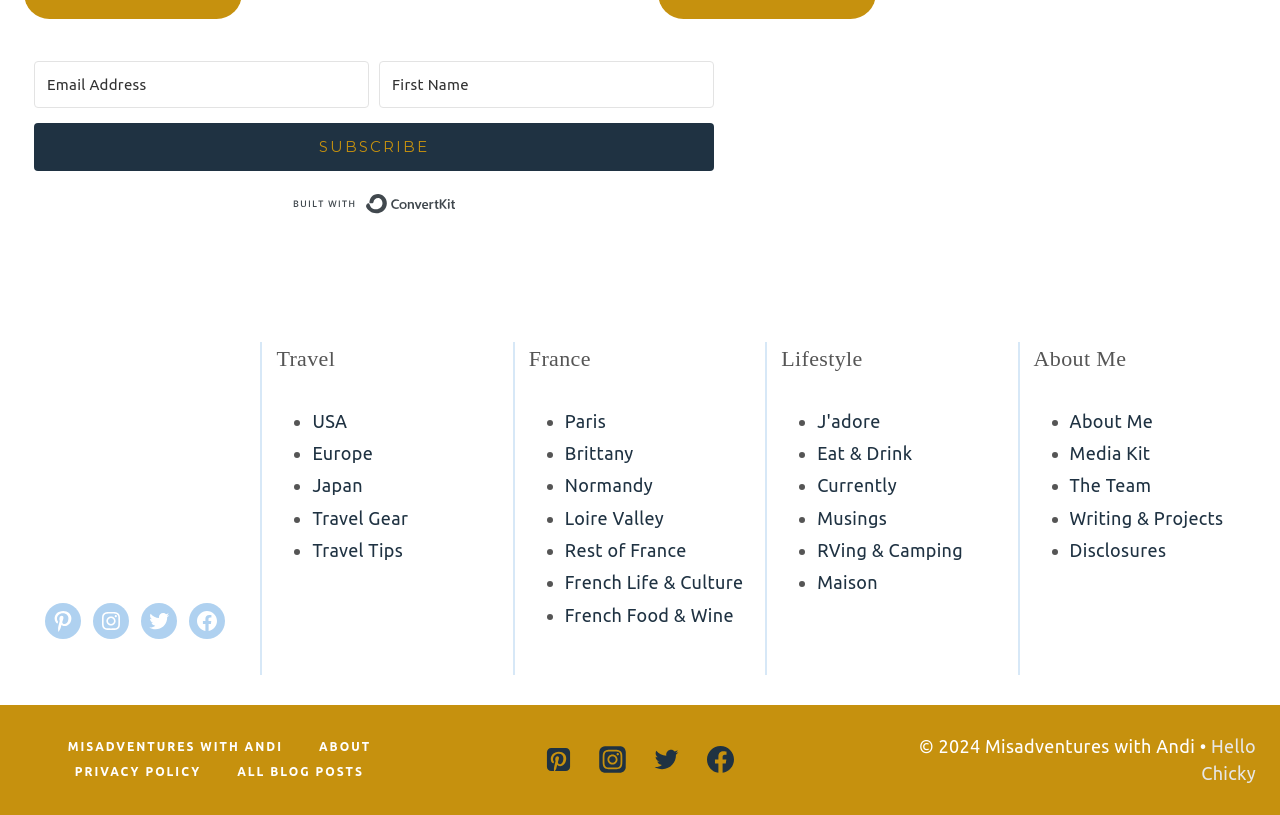Locate the bounding box coordinates of the element that should be clicked to fulfill the instruction: "Enter email address".

[0.027, 0.074, 0.288, 0.132]